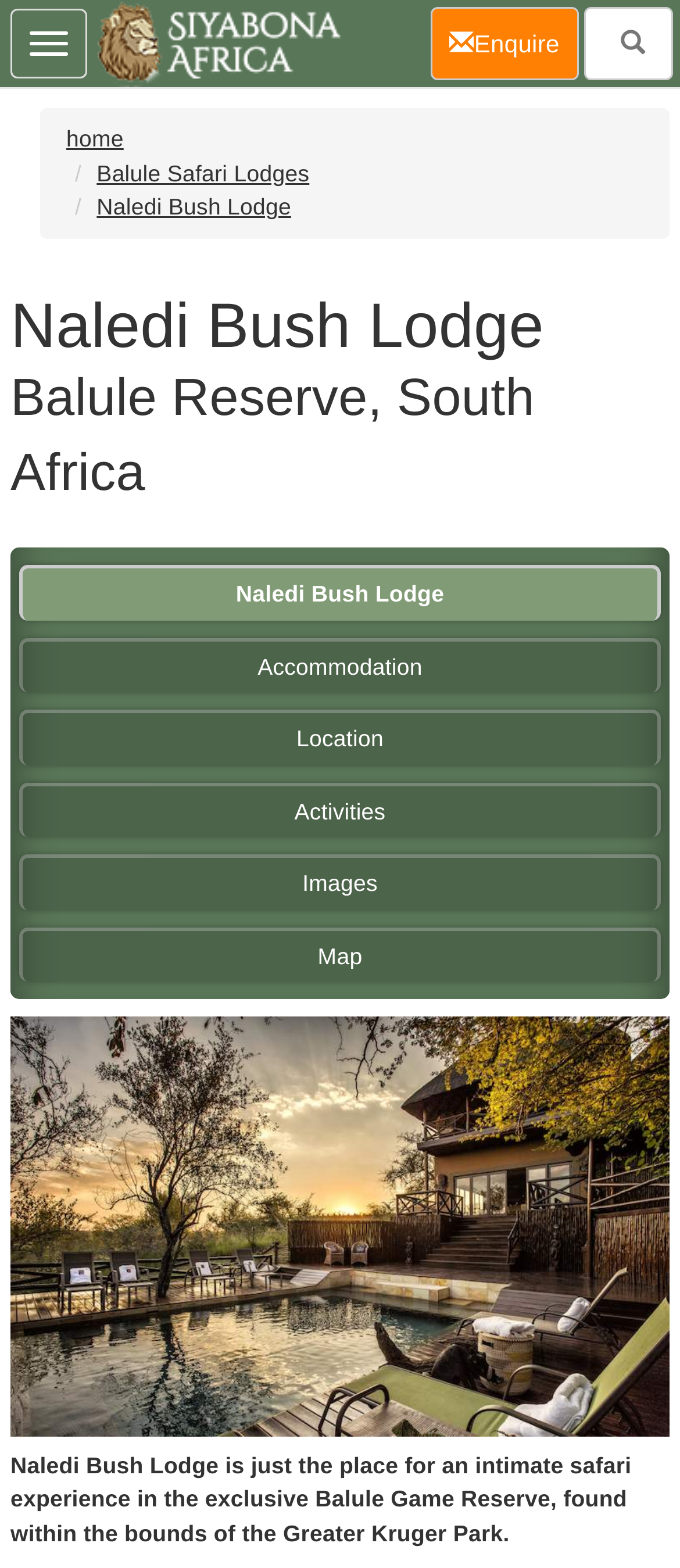Extract the main headline from the webpage and generate its text.

Naledi Bush Lodge
Balule Reserve, South Africa